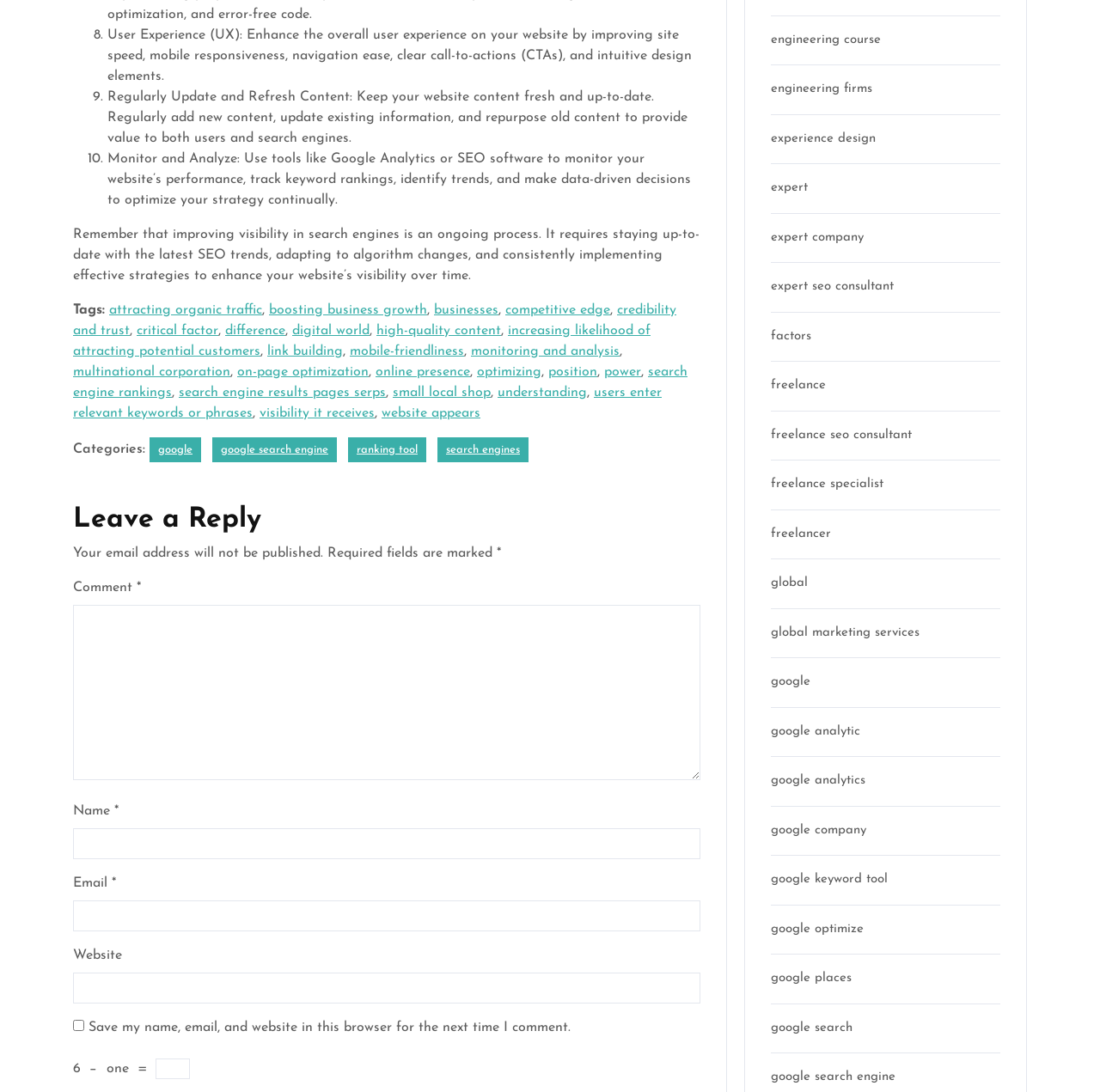Please locate the bounding box coordinates of the element that needs to be clicked to achieve the following instruction: "Click Facebook". The coordinates should be four float numbers between 0 and 1, i.e., [left, top, right, bottom].

None